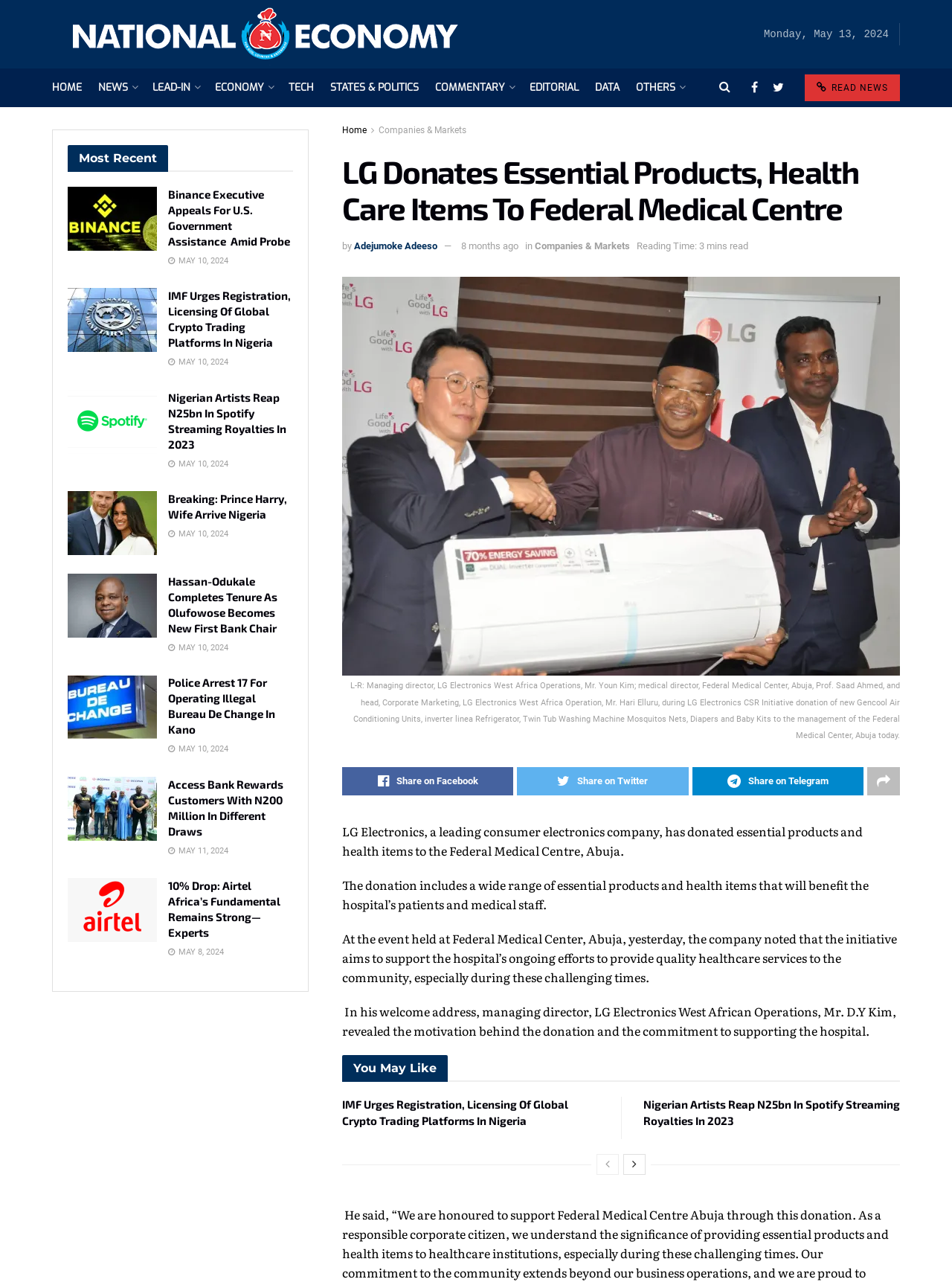Using a single word or phrase, answer the following question: 
What is the position of Mr. Youn Kim in LG Electronics?

Managing director